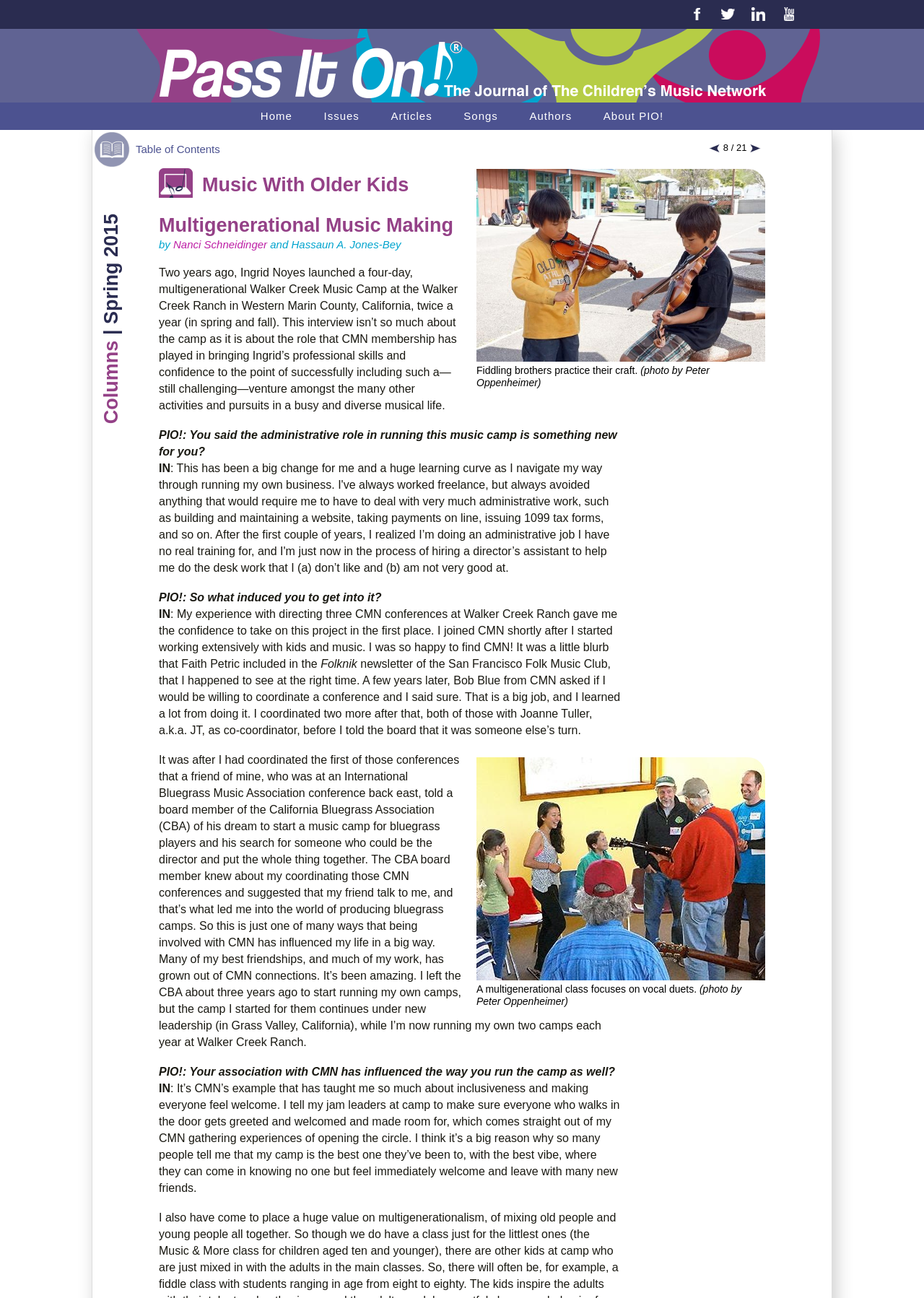Kindly determine the bounding box coordinates of the area that needs to be clicked to fulfill this instruction: "Click the Facebook link".

[0.739, 0.0, 0.77, 0.024]